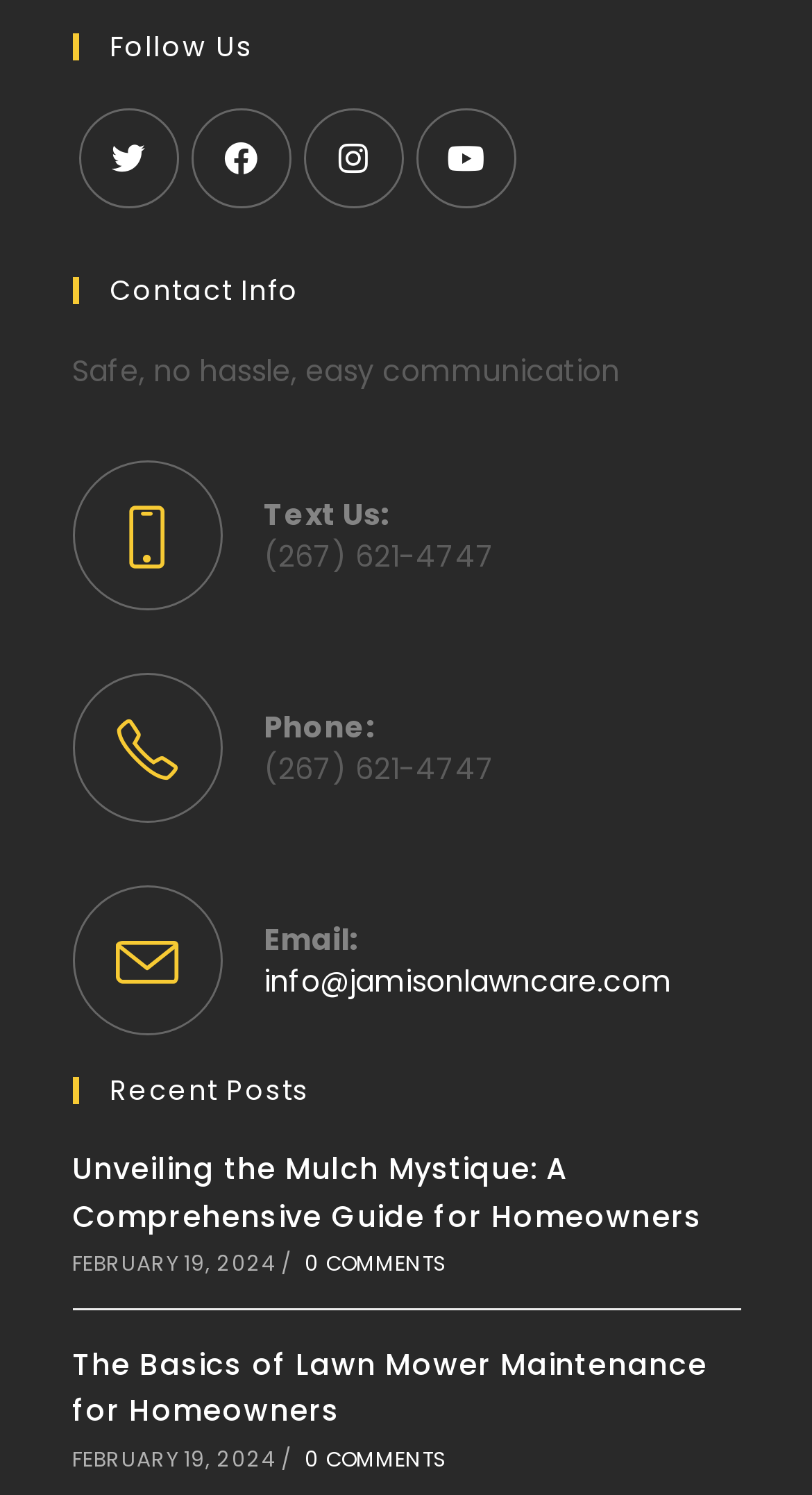Specify the bounding box coordinates of the area that needs to be clicked to achieve the following instruction: "Check the contact phone number".

[0.324, 0.358, 0.609, 0.386]